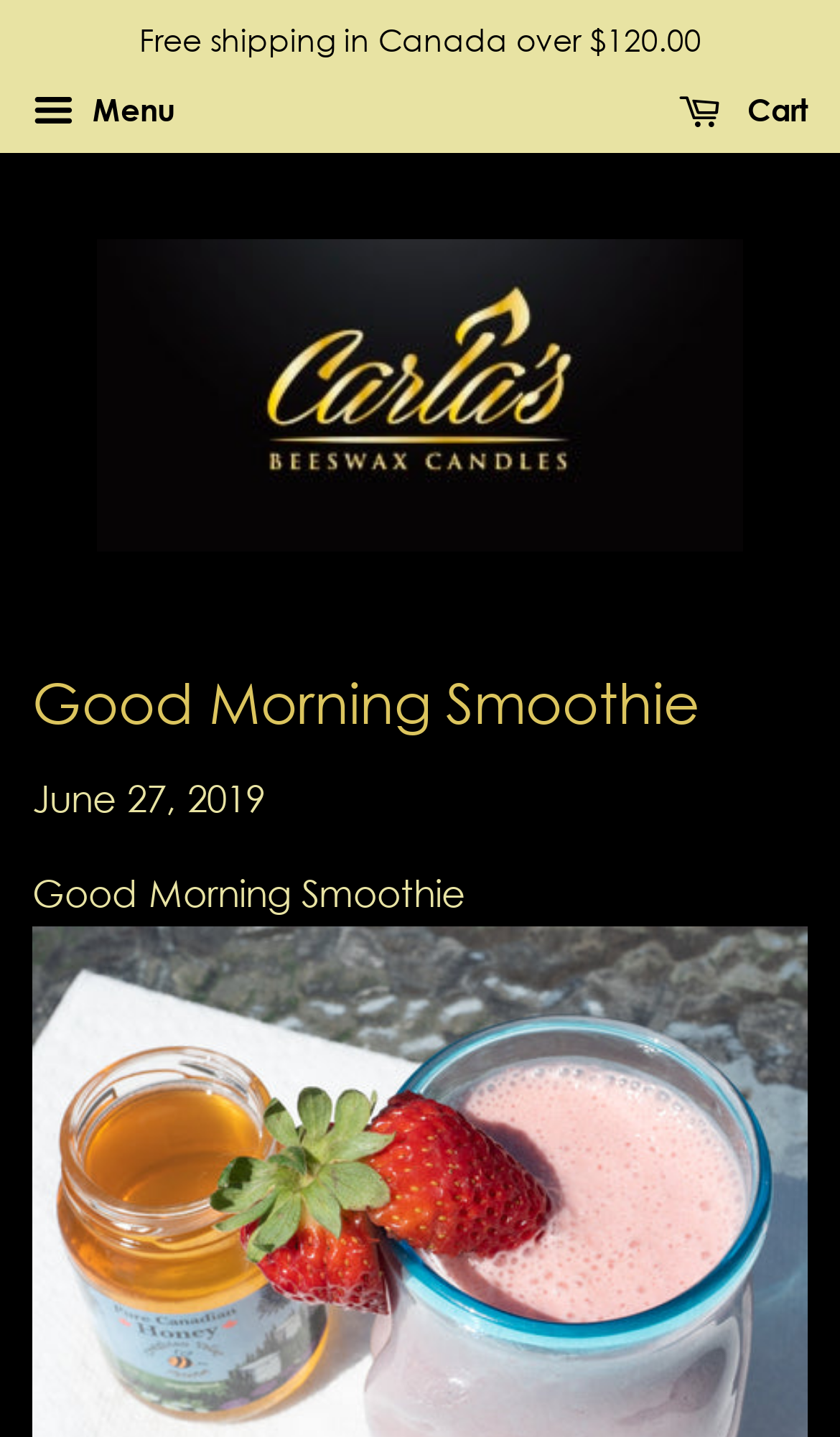What is the name of the website?
Refer to the screenshot and respond with a concise word or phrase.

Carla's Candles